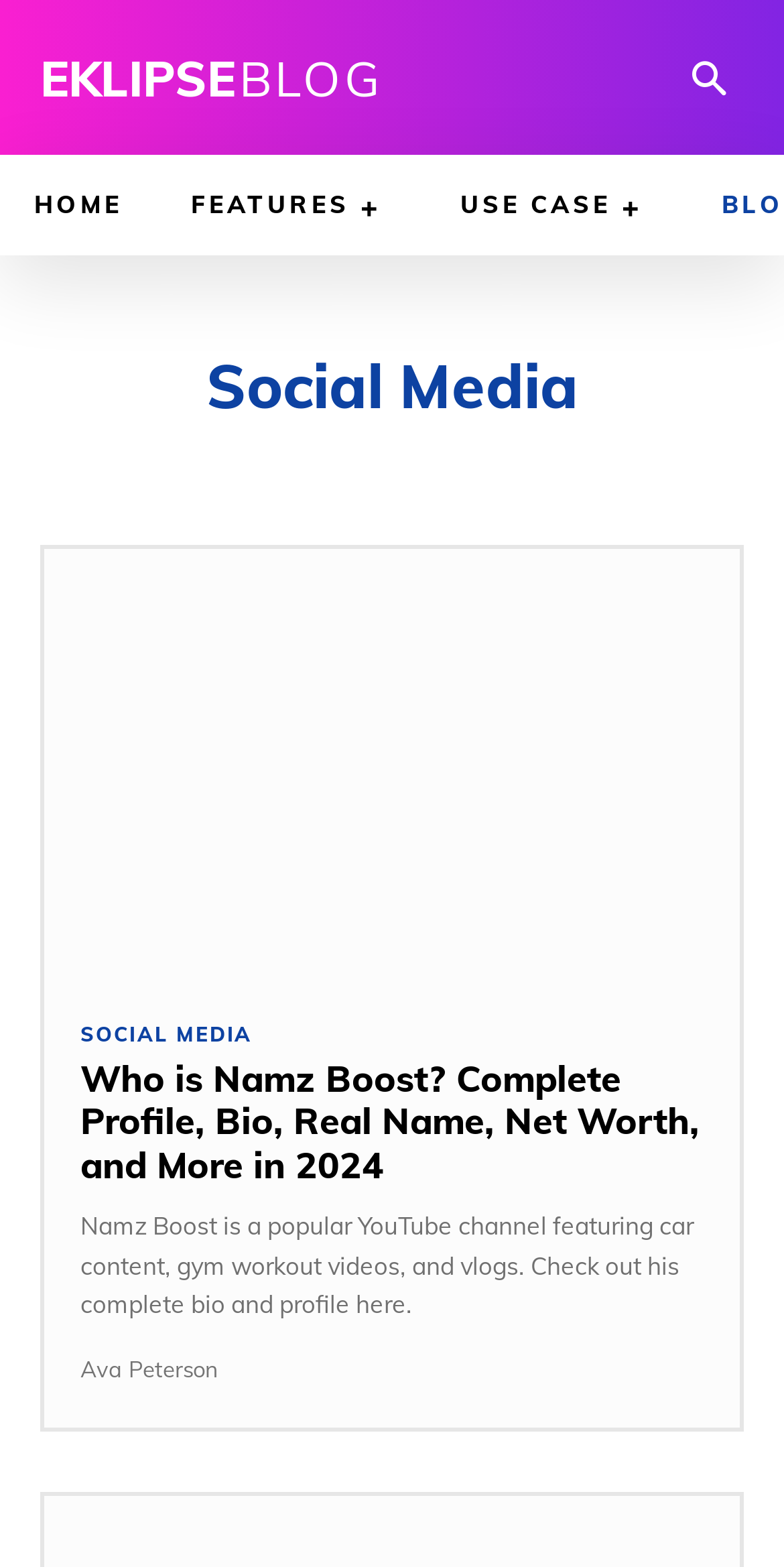Provide the bounding box coordinates of the section that needs to be clicked to accomplish the following instruction: "go to home page."

[0.0, 0.099, 0.2, 0.163]